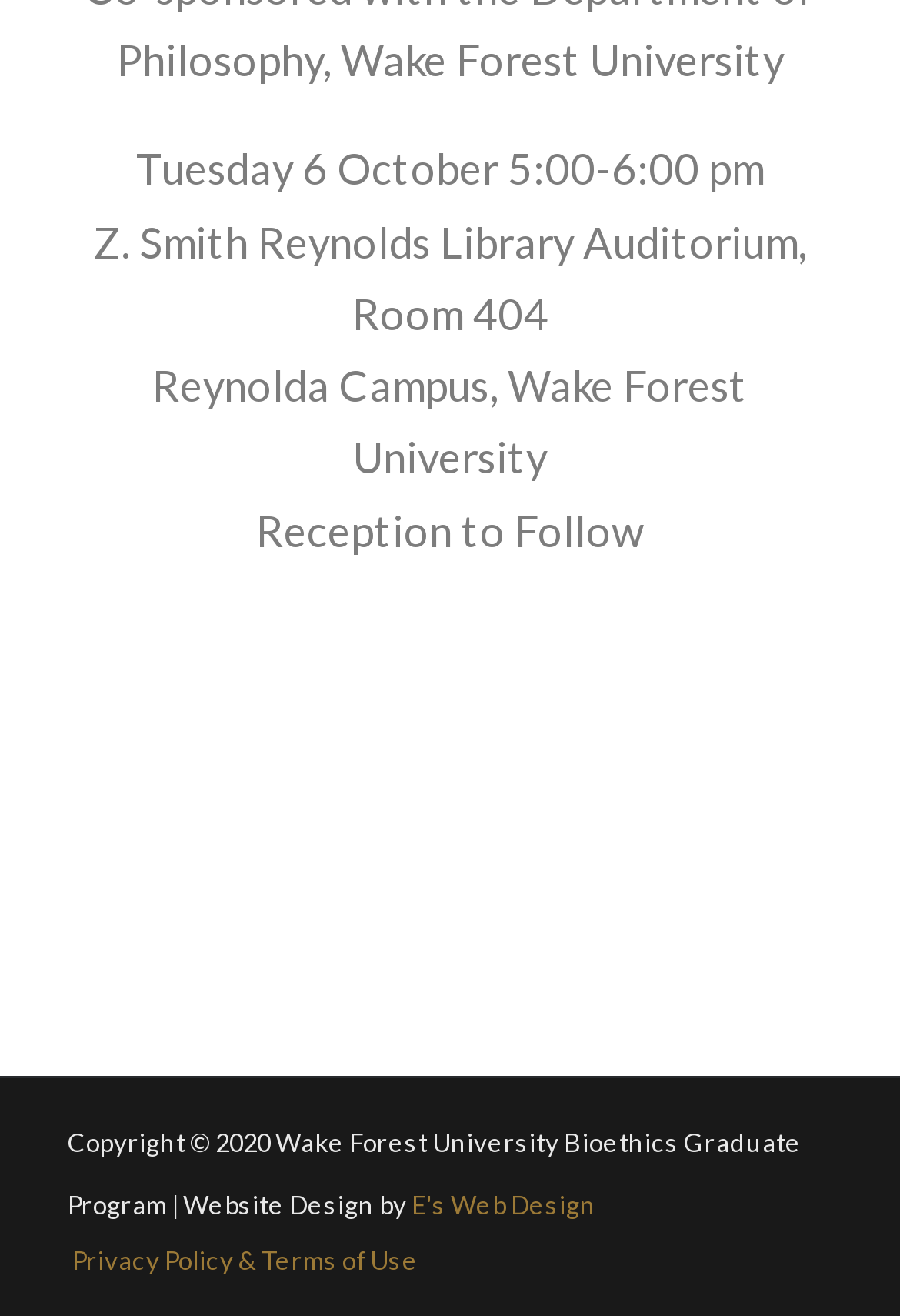Please look at the image and answer the question with a detailed explanation: Who designed the website?

I found the website designer by looking at the link element with the text 'E's Web Design'. This link is located at the bottom of the webpage, suggesting that it is related to the website design.